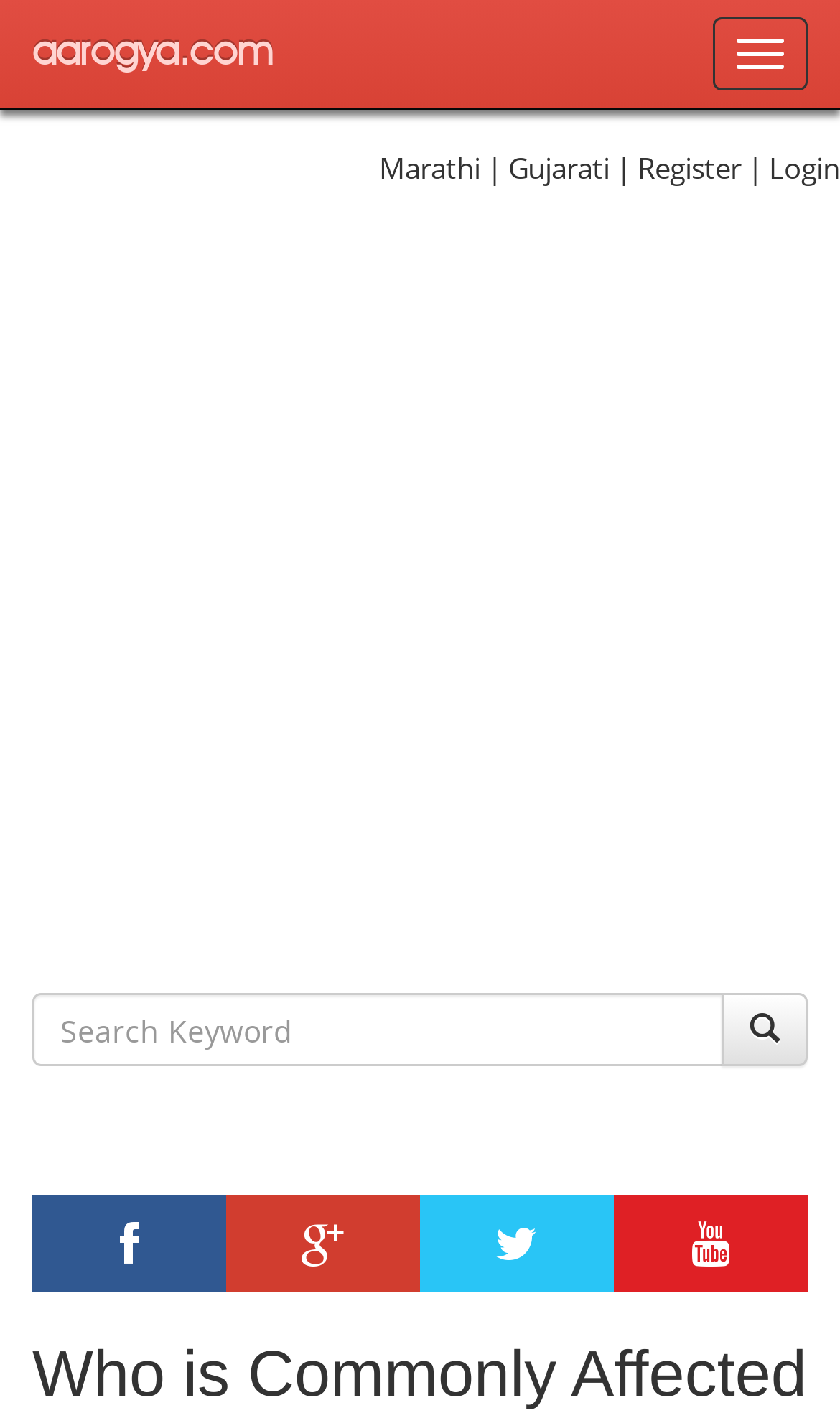Generate a comprehensive description of the contents of the webpage.

The webpage is about Cholera, specifically discussing who is commonly affected by the disease. At the top left corner, there is a link to the website "aarogya.com". Next to it, there are three language options: Marathi, Gujarati, and two buttons for registering and logging in, aligned horizontally. 

Below the language options, there is a navigation button labeled "Toggle navigation" at the top right corner. 

The main content of the webpage is an iframe that takes up most of the page, displaying an advertisement. 

At the bottom left corner, there is a search bar with a placeholder text "Search..." and a search button with a magnifying glass icon. 

Below the search bar, there are four social media links, represented by icons, aligned horizontally.